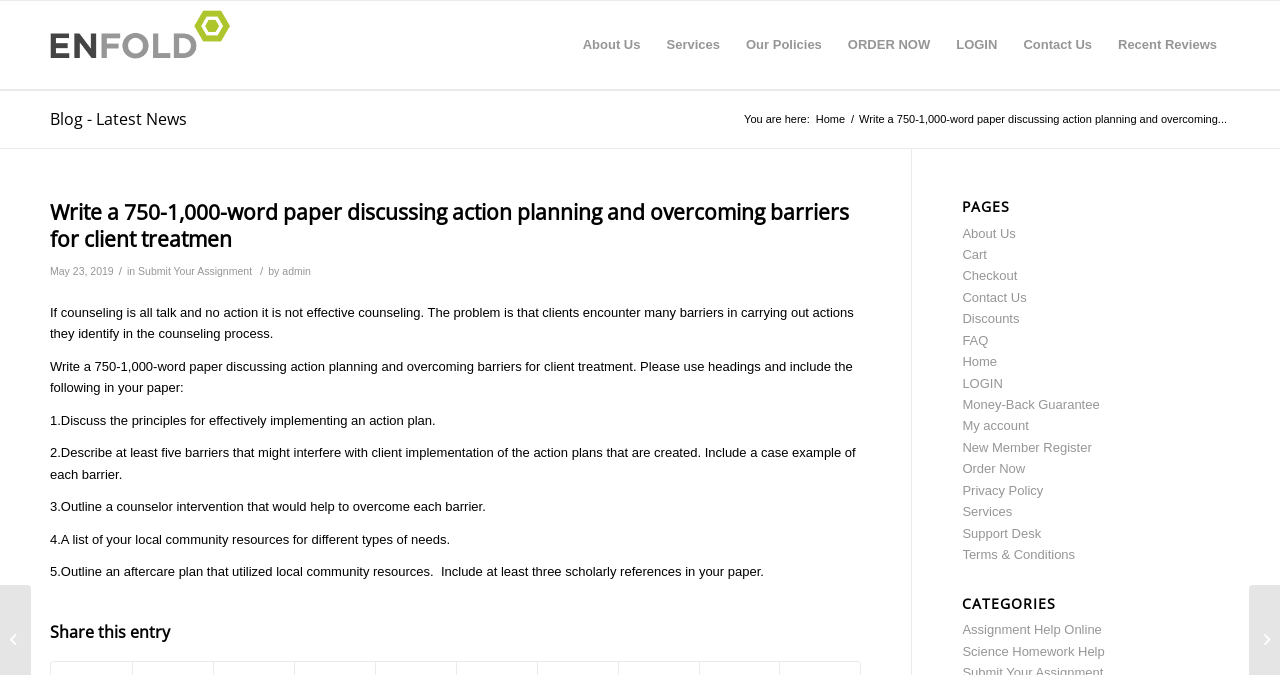Please specify the bounding box coordinates of the region to click in order to perform the following instruction: "Read the blog".

[0.039, 0.16, 0.146, 0.193]